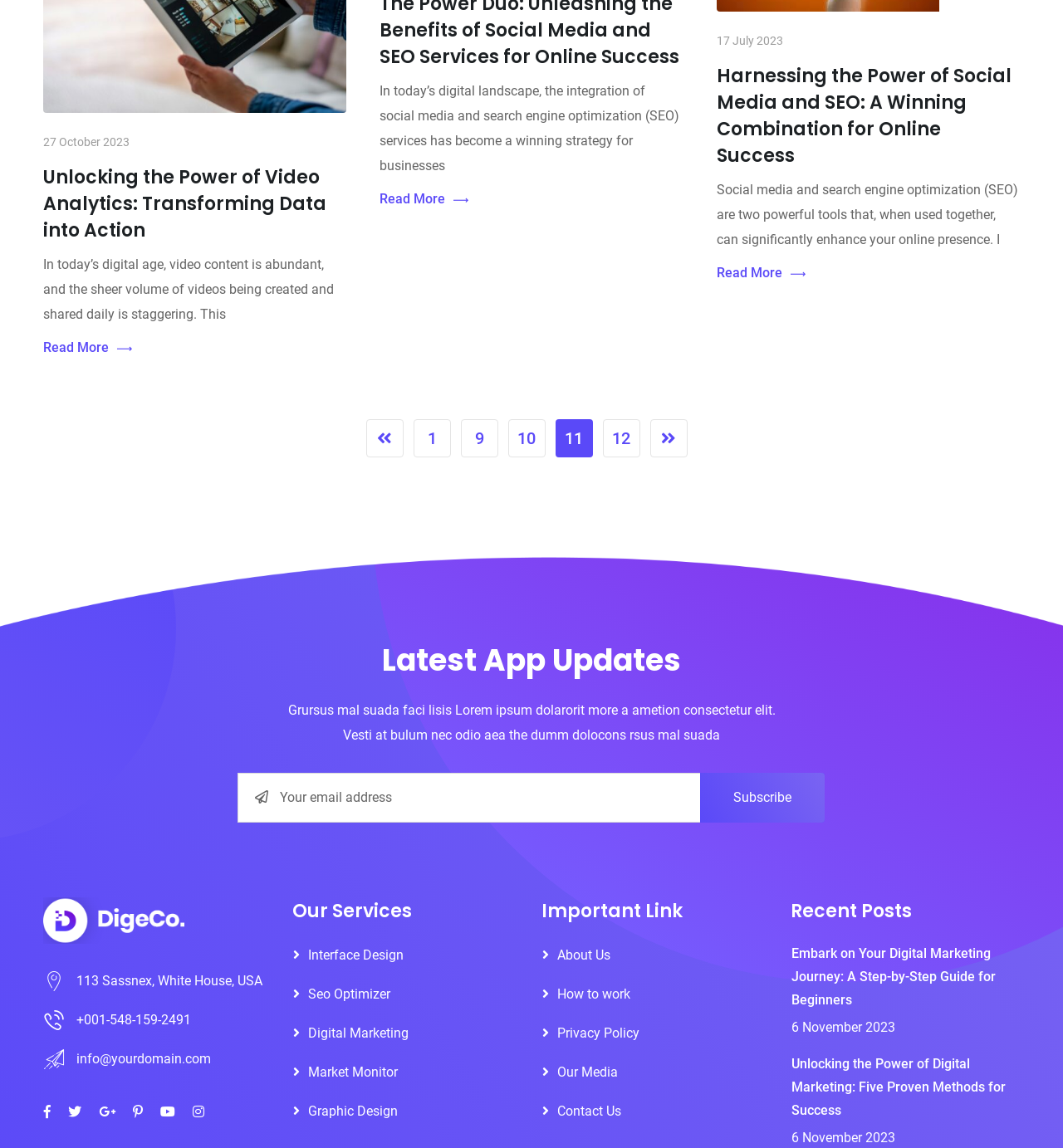Find the bounding box coordinates for the HTML element described in this sentence: "9". Provide the coordinates as four float numbers between 0 and 1, in the format [left, top, right, bottom].

[0.433, 0.365, 0.468, 0.398]